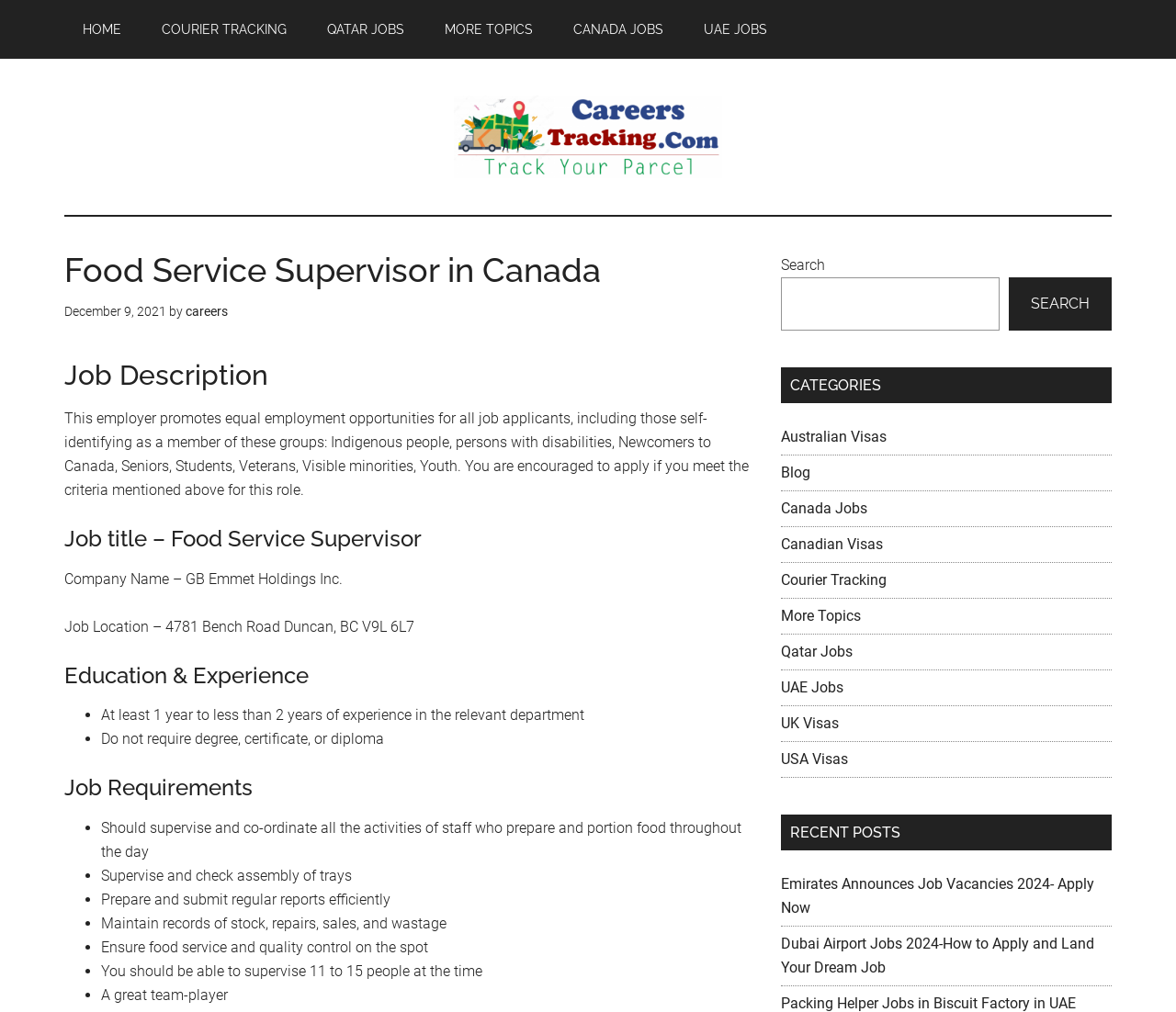Respond to the question with just a single word or phrase: 
What is the duration of experience required for the job?

At least 1 year to less than 2 years